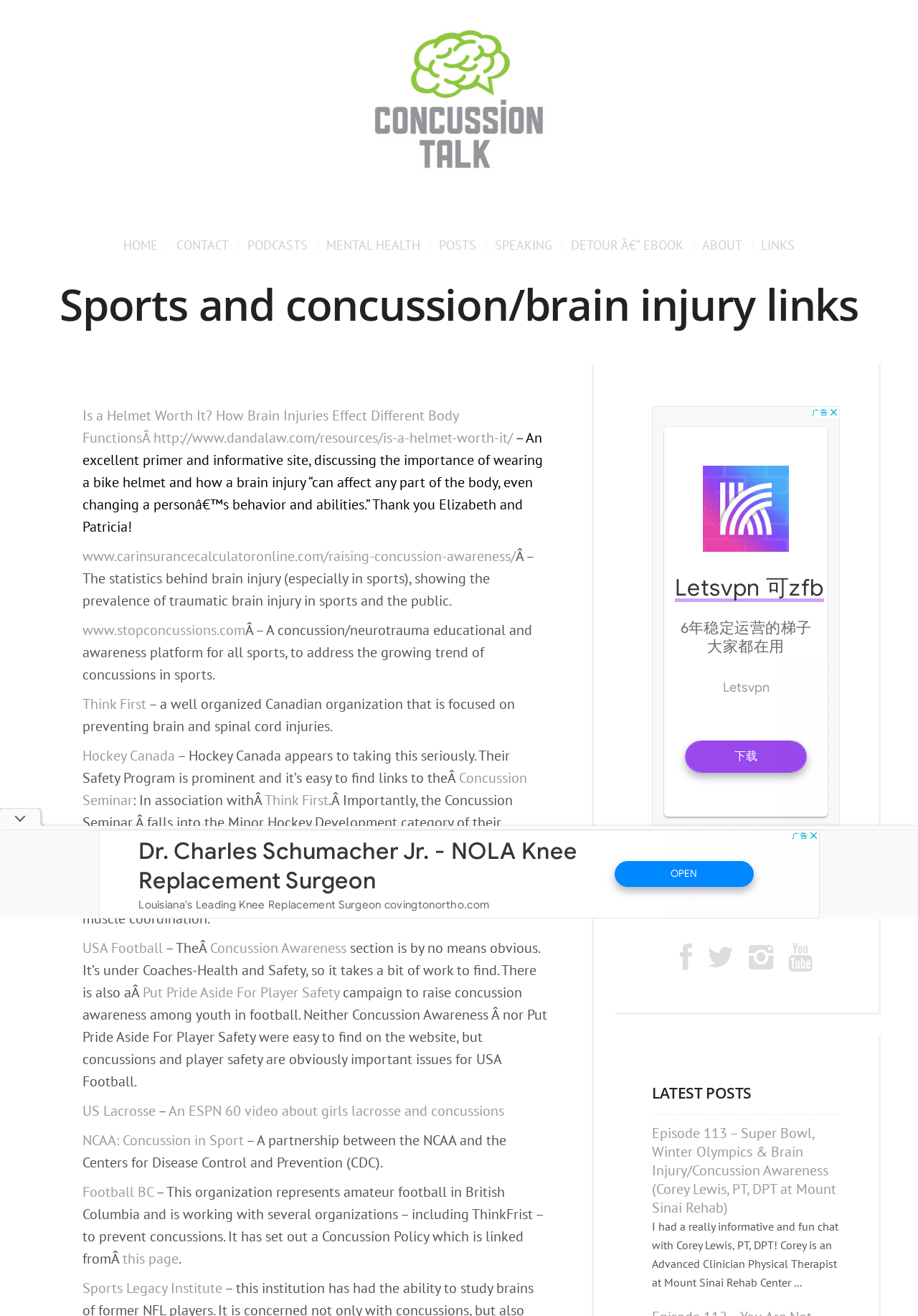Answer the following inquiry with a single word or phrase:
How many social media links are there at the bottom of the webpage?

4